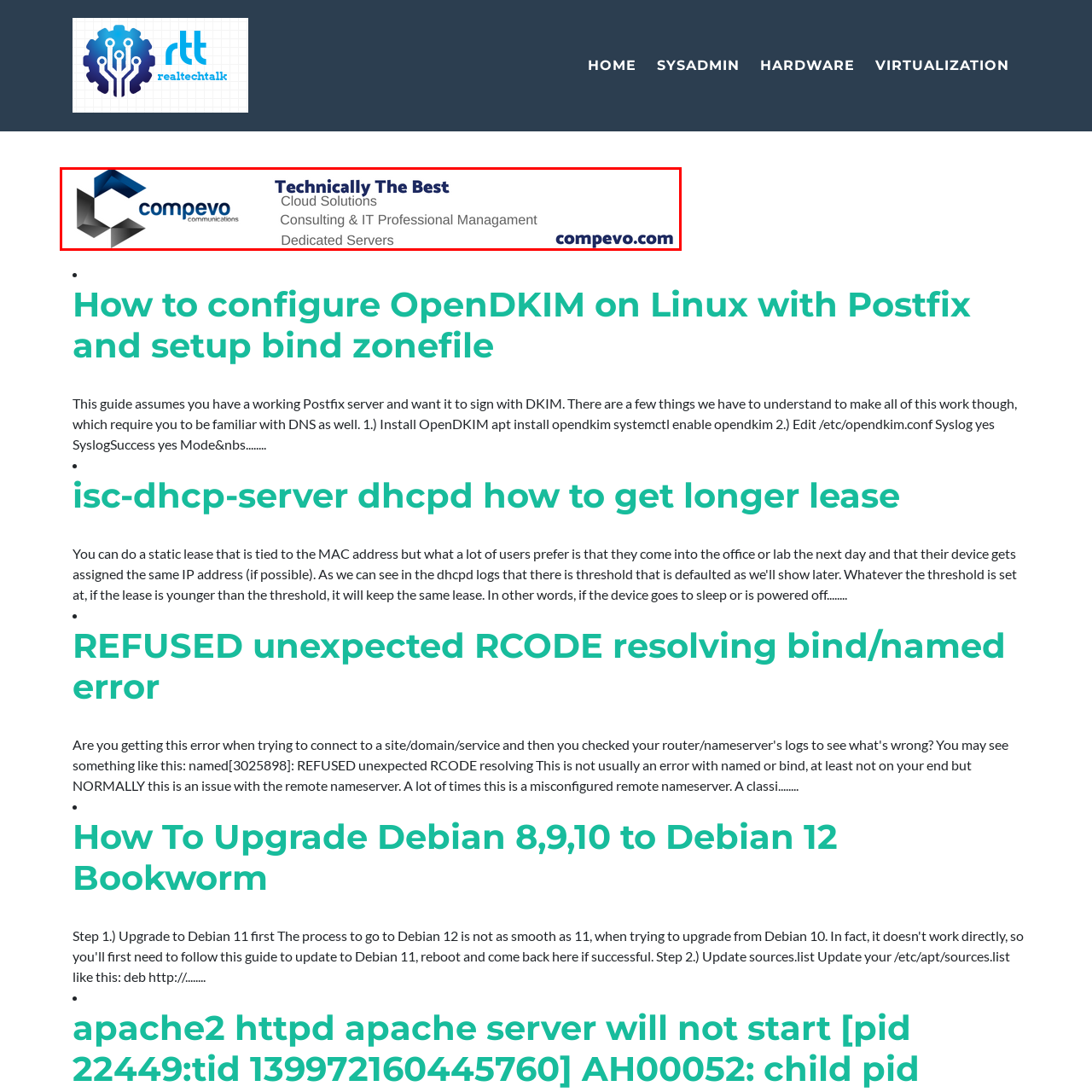Inspect the image outlined by the red box and answer the question using a single word or phrase:
How many services are listed on the banner?

3